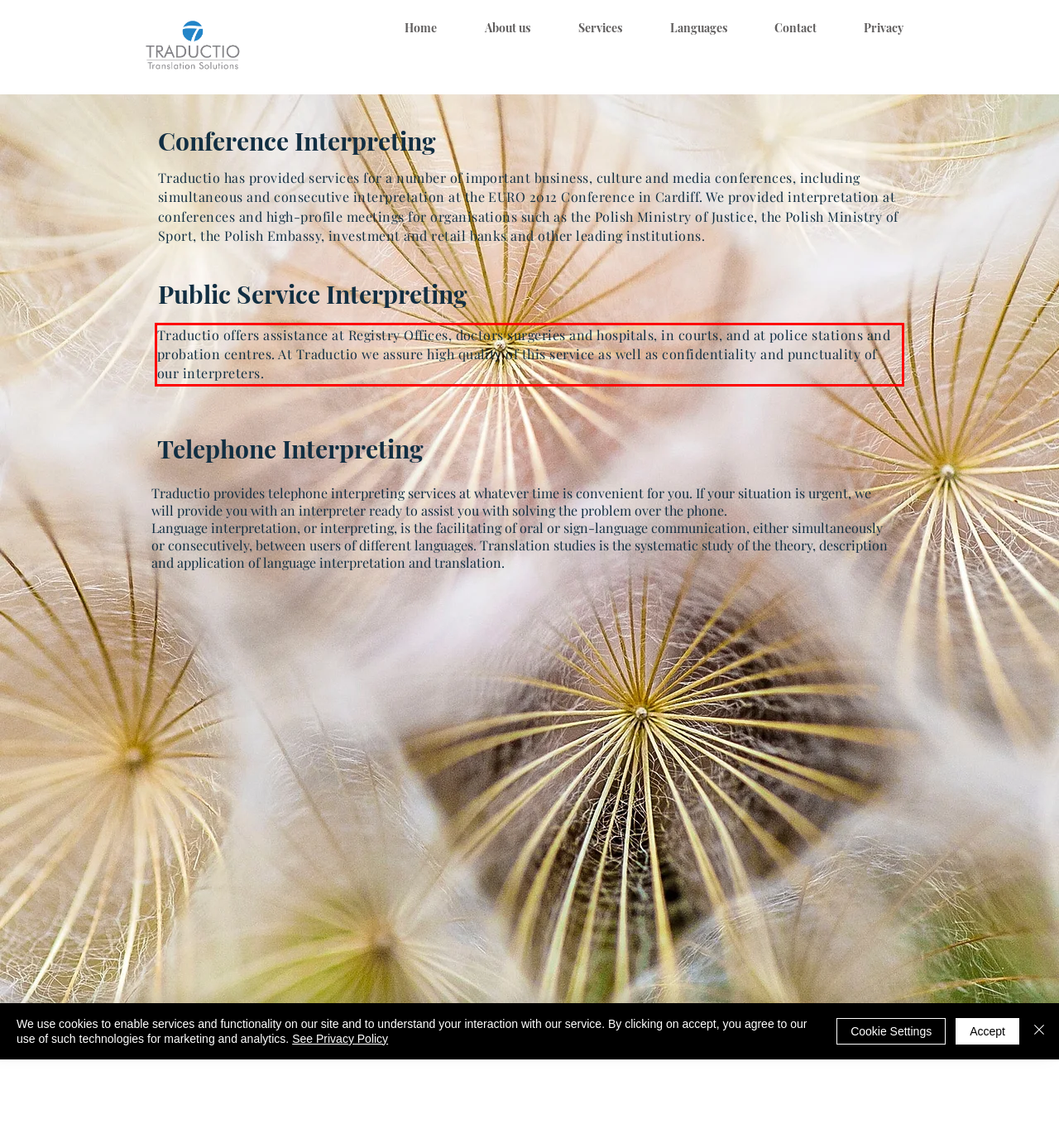Given a webpage screenshot, identify the text inside the red bounding box using OCR and extract it.

Traductio offers assistance at Registry Offices, doctors surgeries and hospitals, in courts, and at police stations and probation centres. At Traductio we assure high quality of this service as well as confidentiality and punctuality of our interpreters.